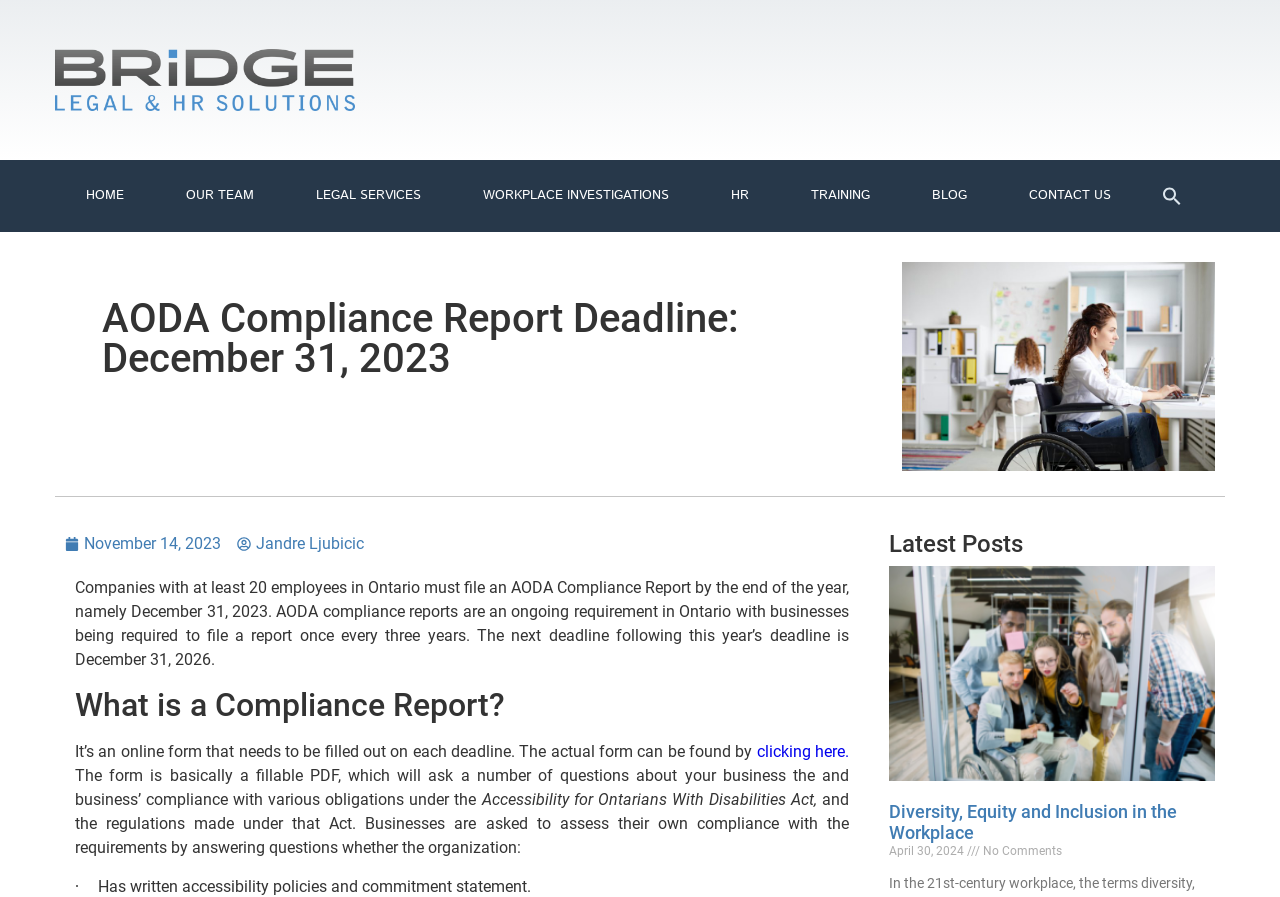Specify the bounding box coordinates for the region that must be clicked to perform the given instruction: "read the latest post".

[0.695, 0.893, 0.92, 0.94]